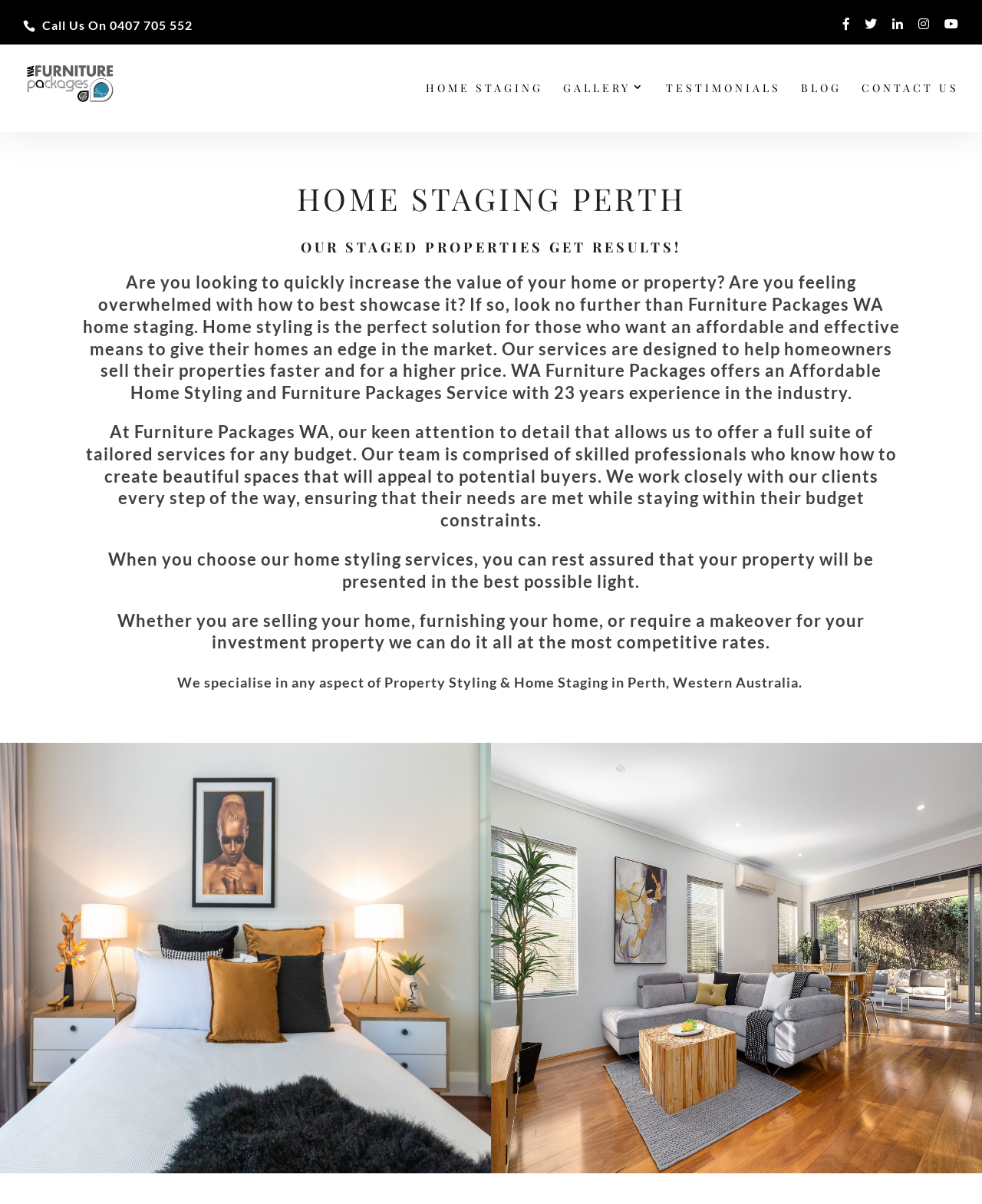Locate the bounding box of the UI element defined by this description: "alt="WA Furniture Packages"". The coordinates should be given as four float numbers between 0 and 1, formatted as [left, top, right, bottom].

[0.027, 0.064, 0.173, 0.079]